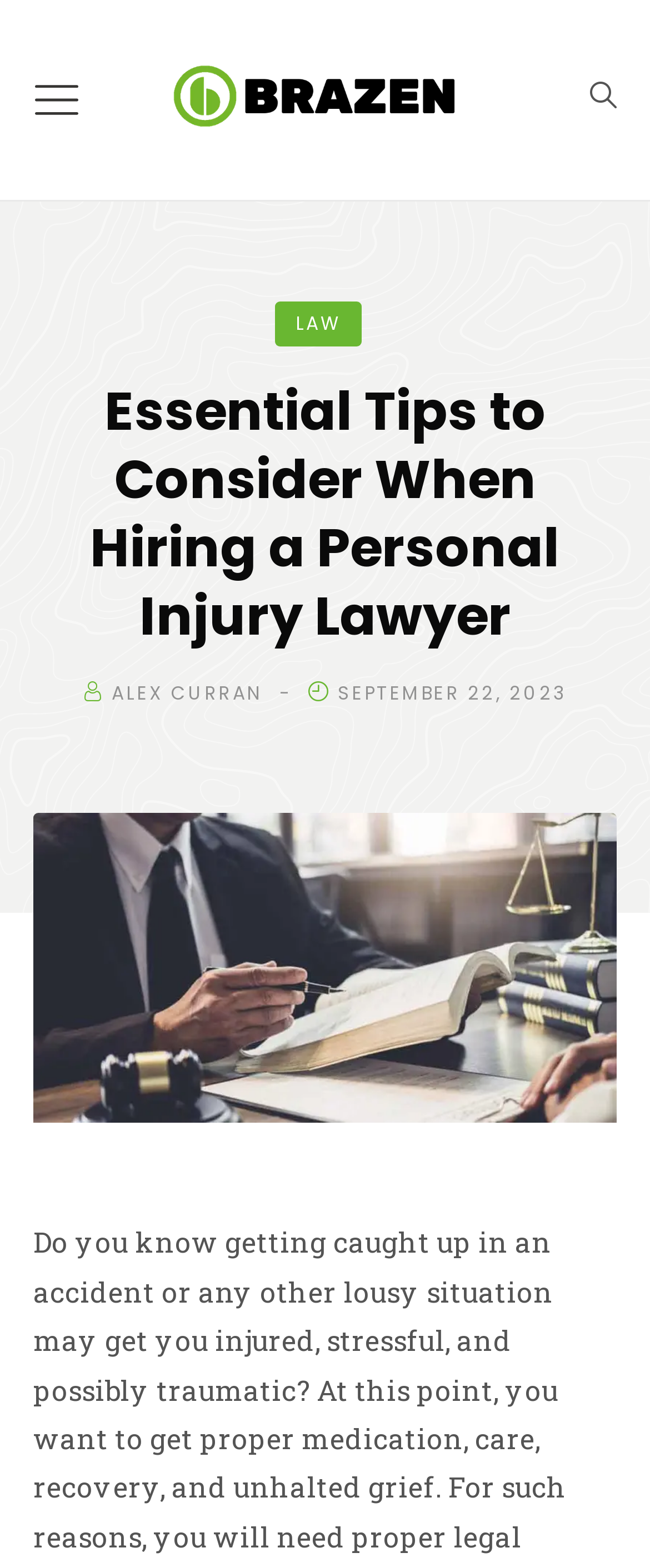Give a detailed account of the webpage.

The webpage appears to be an article or blog post about essential tips to consider when hiring a personal injury lawyer. At the top left of the page, there is a button with an accompanying image. Next to it, on the top center of the page, is a link to "BrazenDenver" with an associated image. On the top right, there is a link with an icon, possibly a search or menu icon.

Below the top section, the main heading "Essential Tips to Consider When Hiring a Personal Injury Lawyer" is prominently displayed, spanning almost the entire width of the page. Underneath the heading, there are two links, one to "ALEX CURRAN" and another to "SEPTEMBER 22, 2023", which likely indicates the author and publication date of the article, respectively. The publication date is also marked with a time element.

The main content of the article is accompanied by a large image that takes up most of the page's width and height, with the heading and links above it. There are no other visible UI elements or text on the page besides the mentioned links, button, and image.